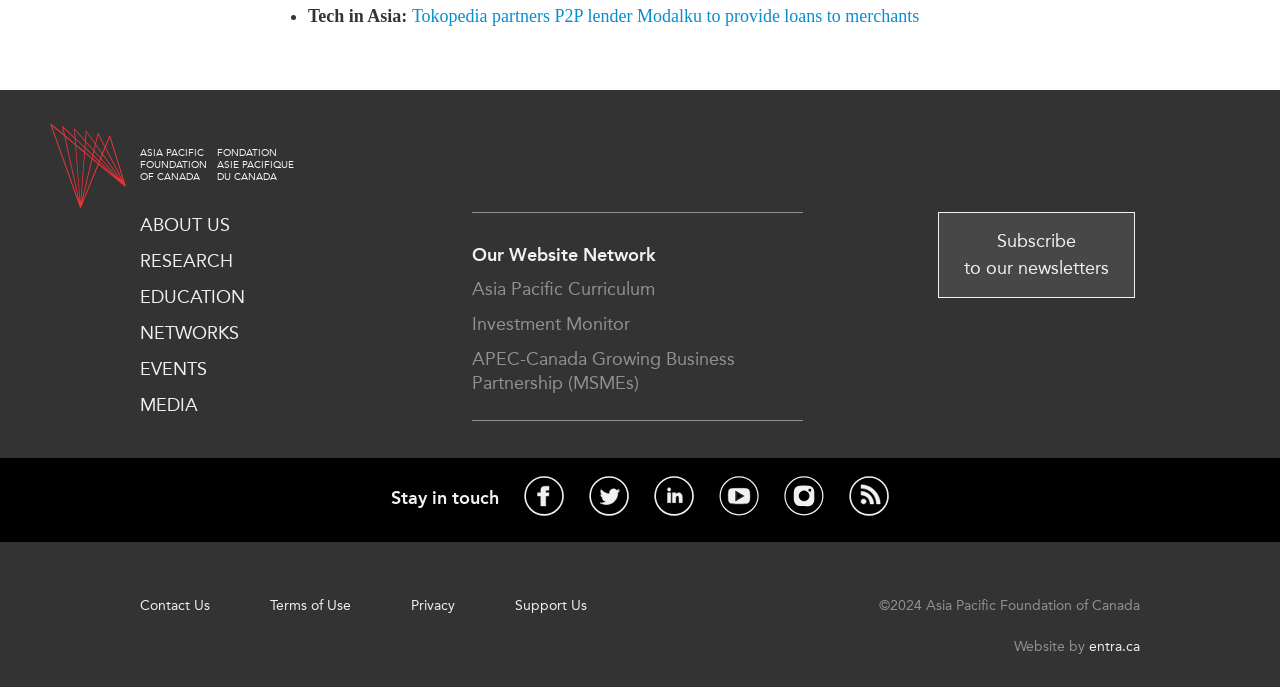Please locate the bounding box coordinates of the element that should be clicked to achieve the given instruction: "Contact Us for more information".

[0.095, 0.842, 0.178, 0.919]